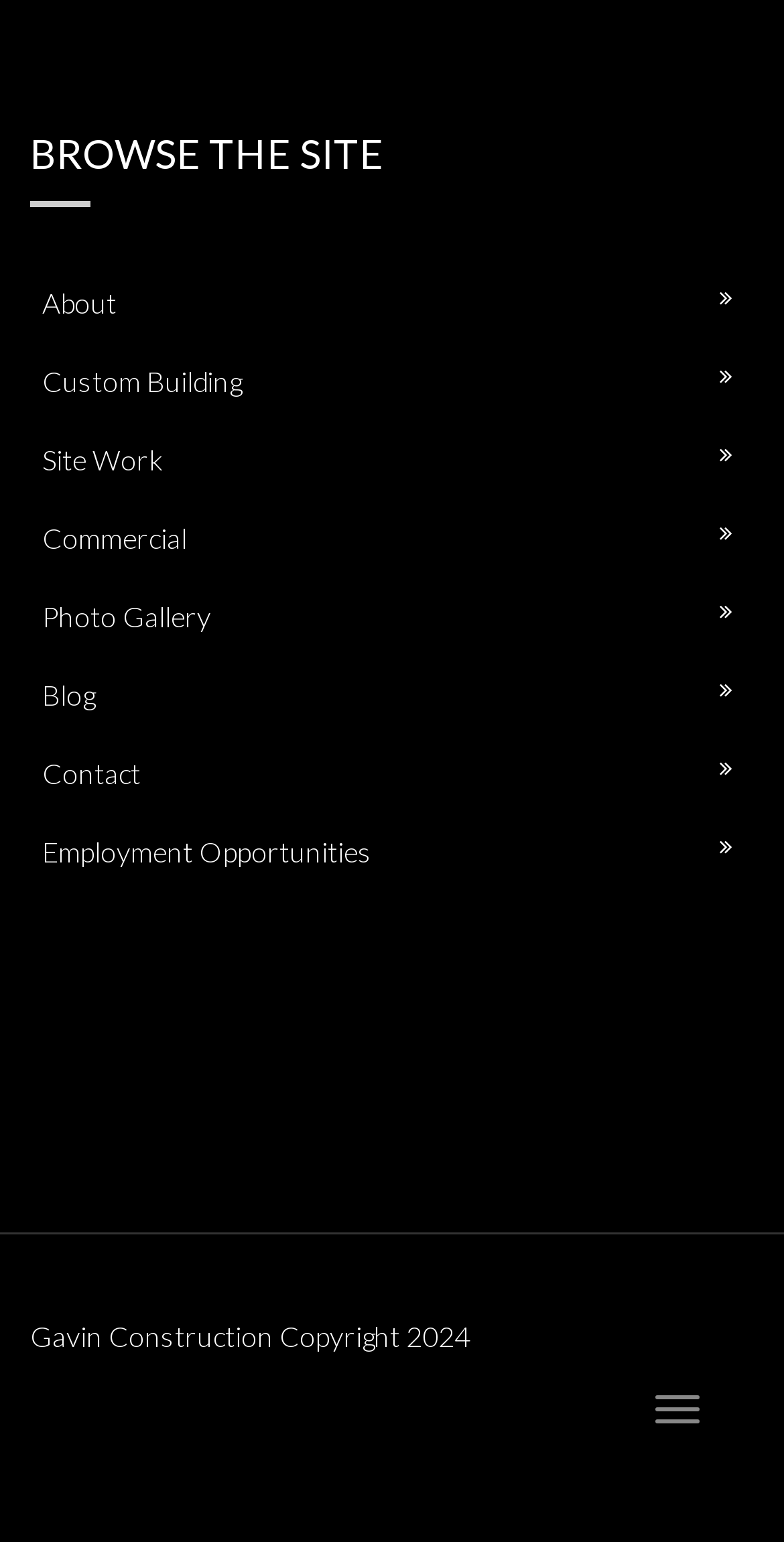Identify the bounding box coordinates for the UI element described as: "Photo Gallery". The coordinates should be provided as four floats between 0 and 1: [left, top, right, bottom].

[0.038, 0.376, 0.962, 0.424]